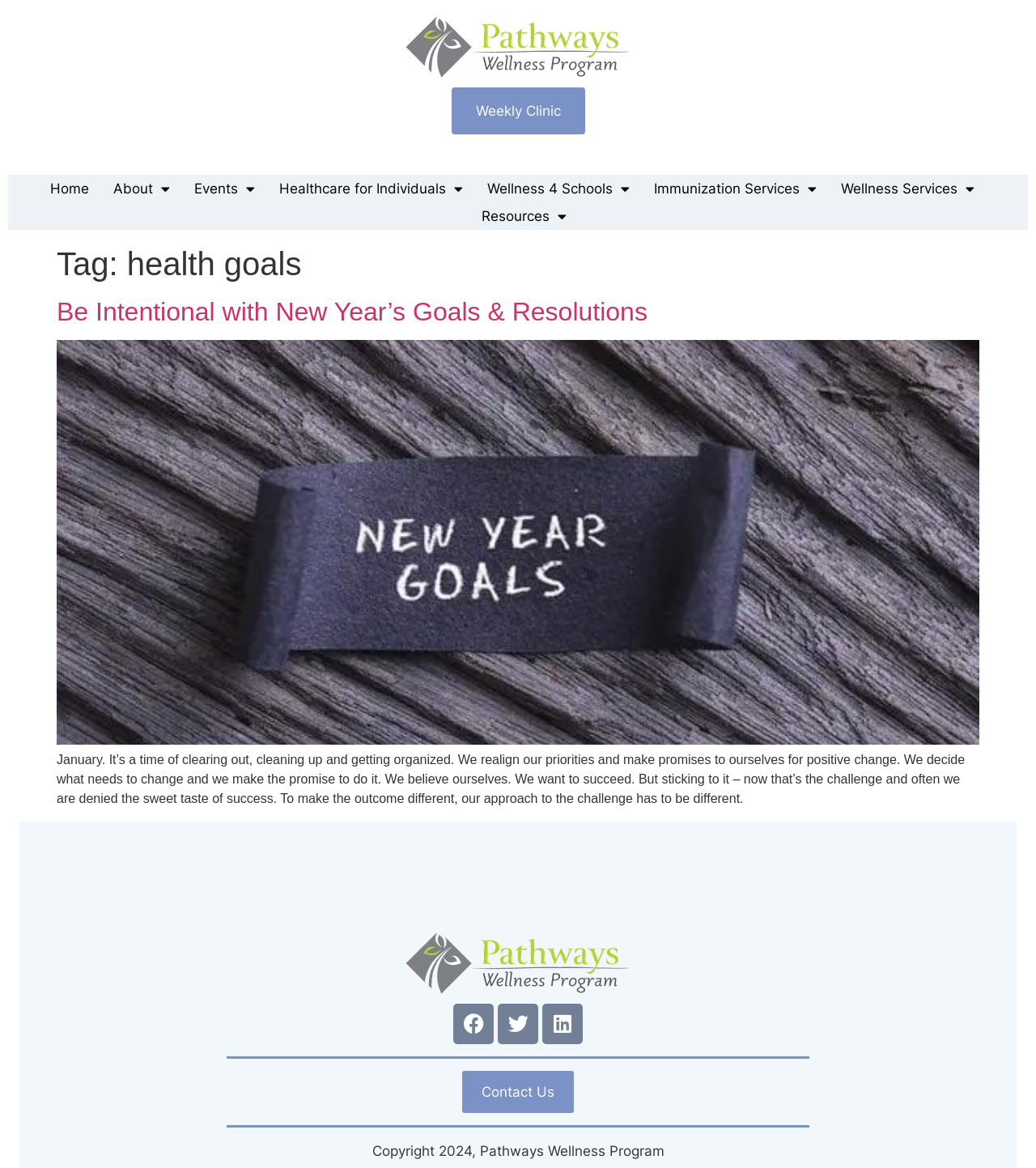Give a one-word or phrase response to the following question: What is the main topic of this webpage?

health goals